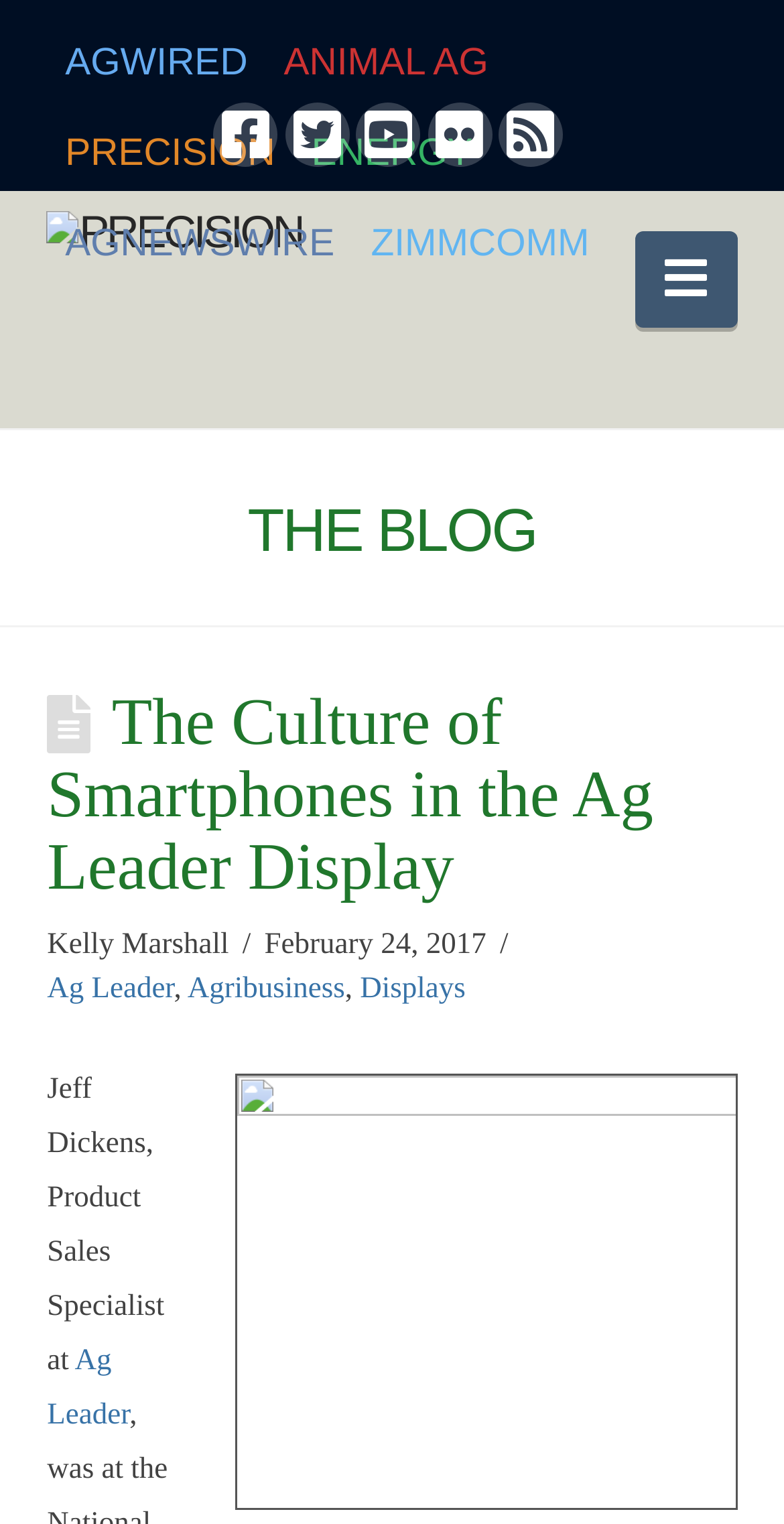Determine the bounding box coordinates for the UI element described. Format the coordinates as (top-left x, top-left y, bottom-right x, bottom-right y) and ensure all values are between 0 and 1. Element description: 經濟學自學的八堂課

None